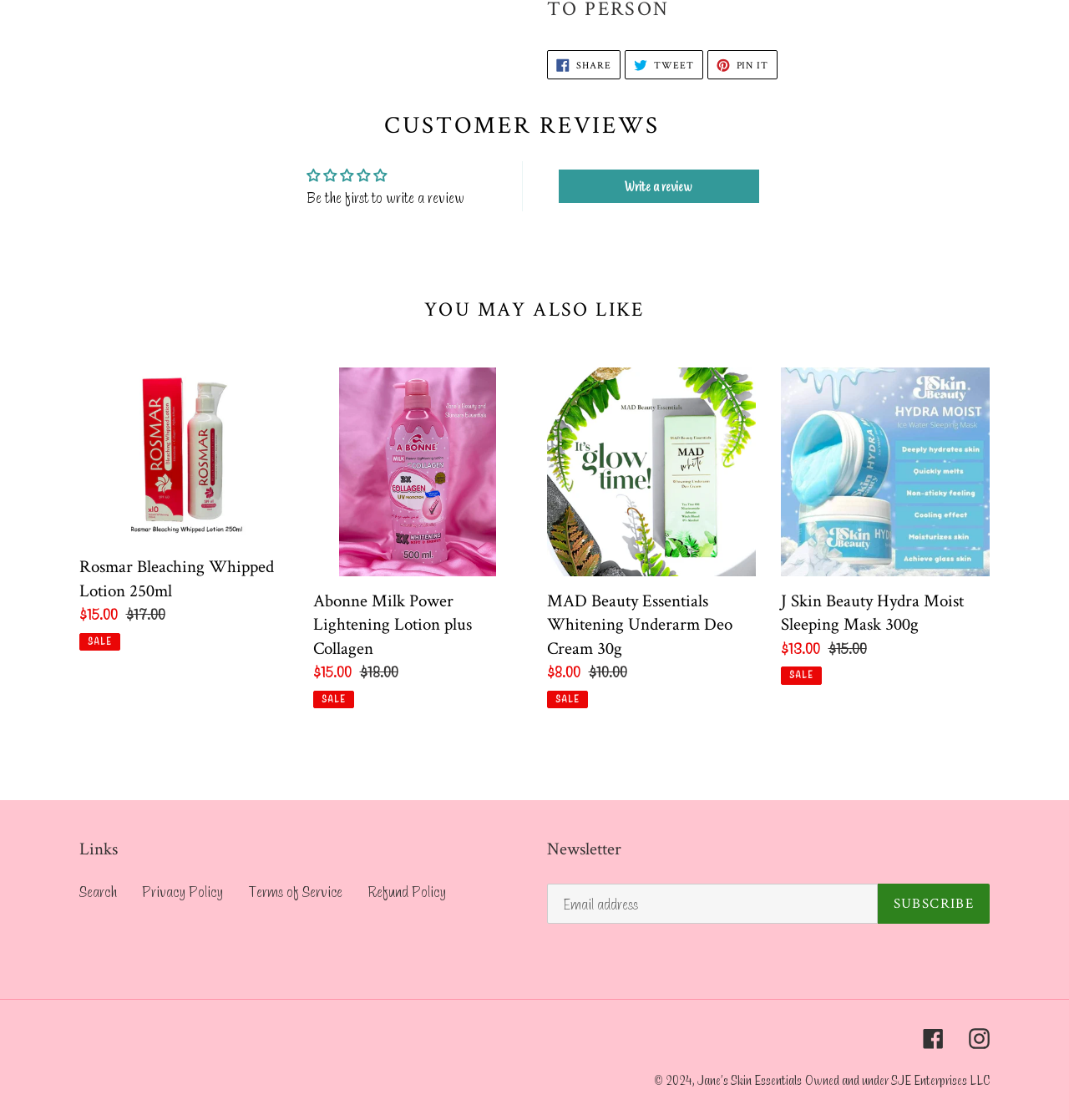Pinpoint the bounding box coordinates of the clickable area necessary to execute the following instruction: "Write a review". The coordinates should be given as four float numbers between 0 and 1, namely [left, top, right, bottom].

[0.522, 0.151, 0.71, 0.181]